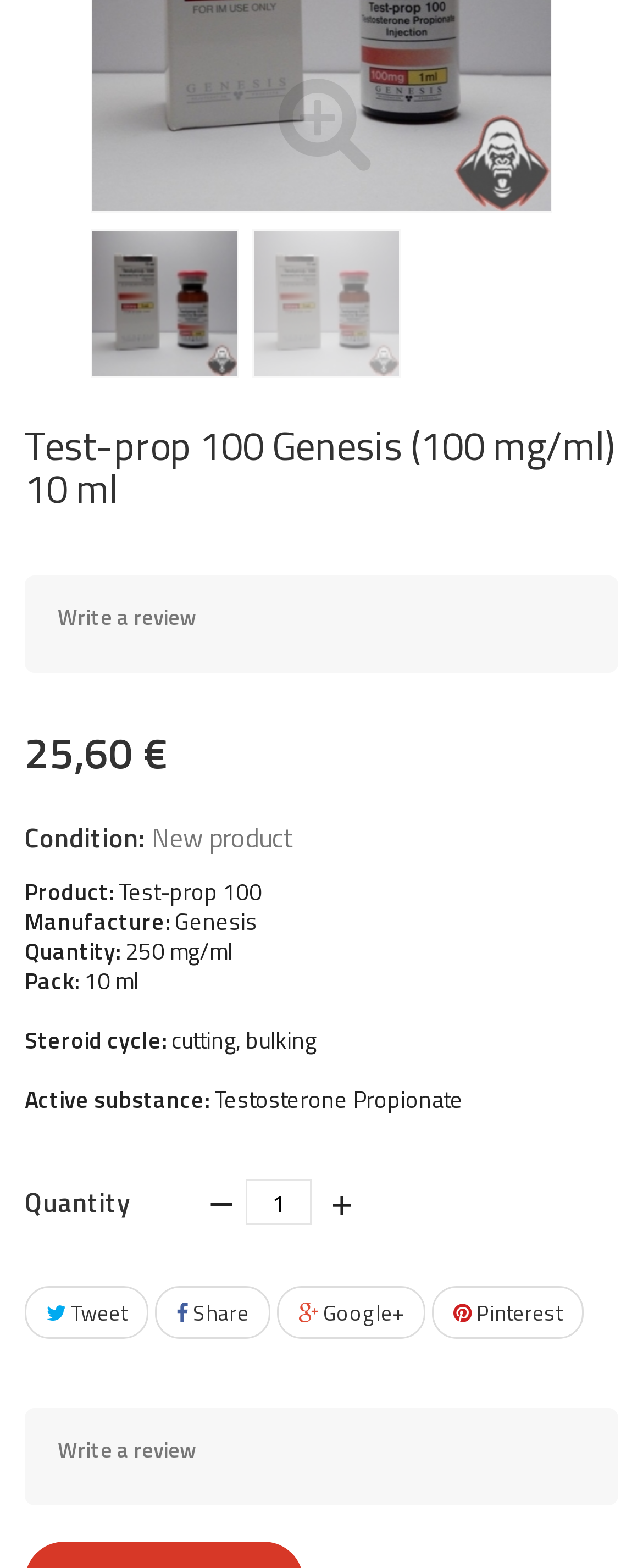What is the price of the product?
Provide a well-explained and detailed answer to the question.

The price of the product is displayed at the top of the webpage, below the product name. The text '25,60 €' is shown in a prominent location, indicating the cost of the product.